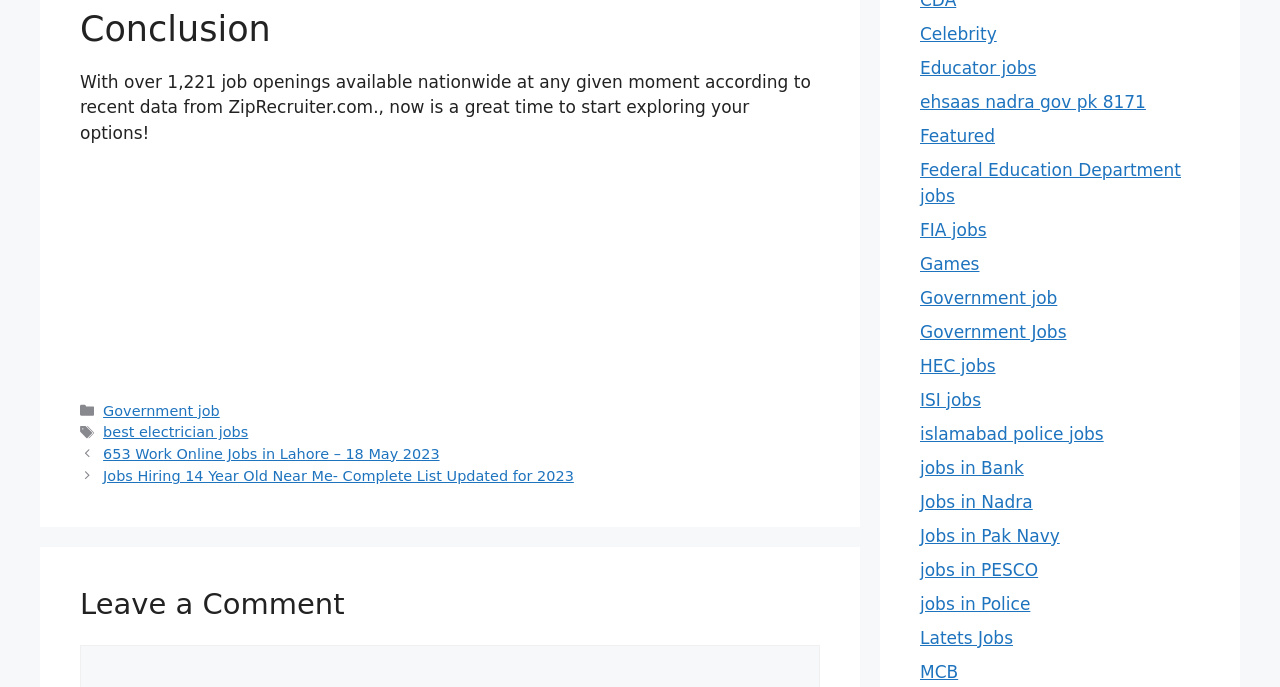What is the purpose of the 'Leave a Comment' section?
Look at the screenshot and provide an in-depth answer.

The 'Leave a Comment' section is likely intended to allow users to leave their comments or feedback on the job postings or the webpage in general.